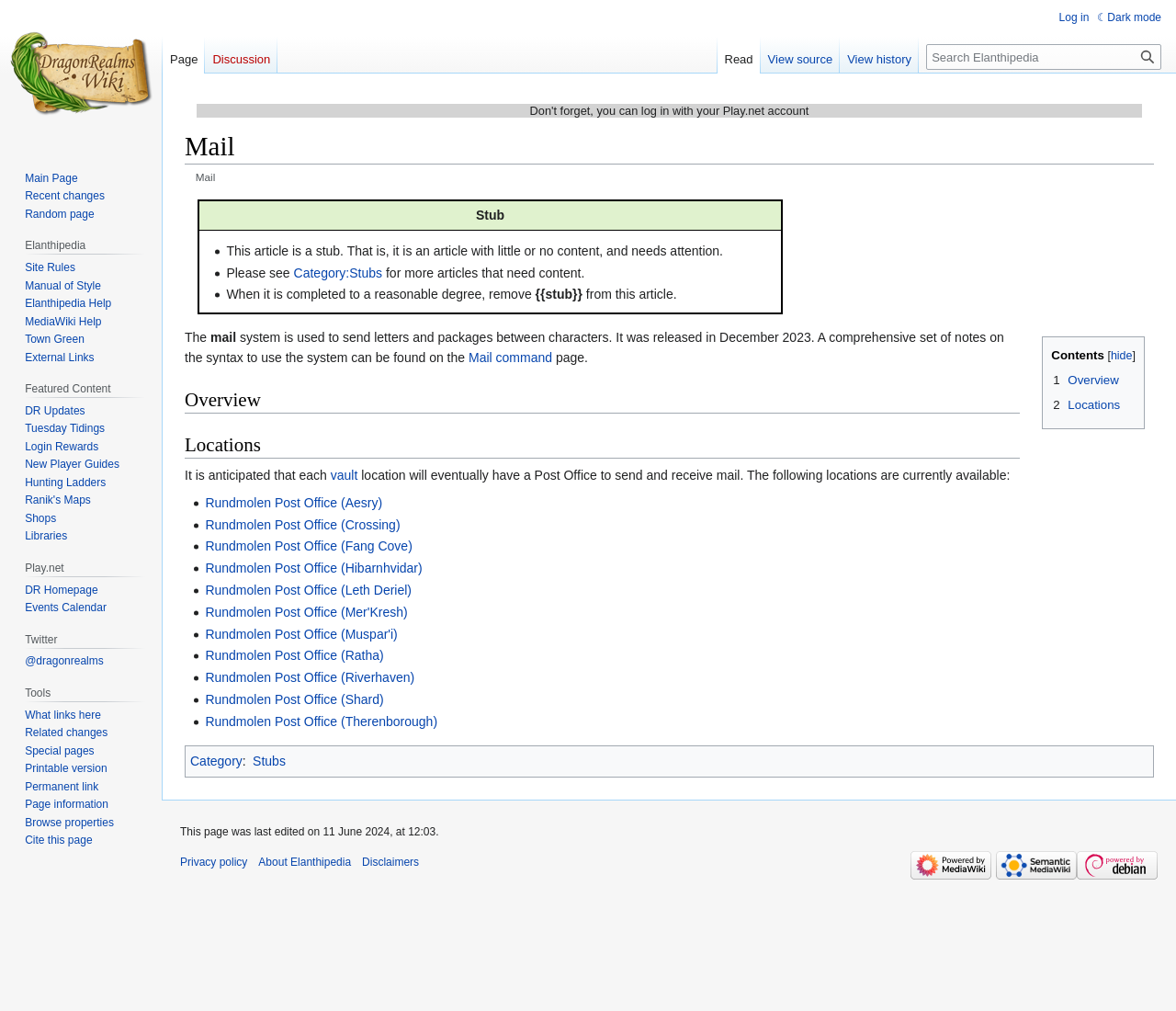Identify the bounding box coordinates for the UI element described by the following text: "Rundmolen Post Office (Fang Cove)". Provide the coordinates as four float numbers between 0 and 1, in the format [left, top, right, bottom].

[0.175, 0.533, 0.351, 0.548]